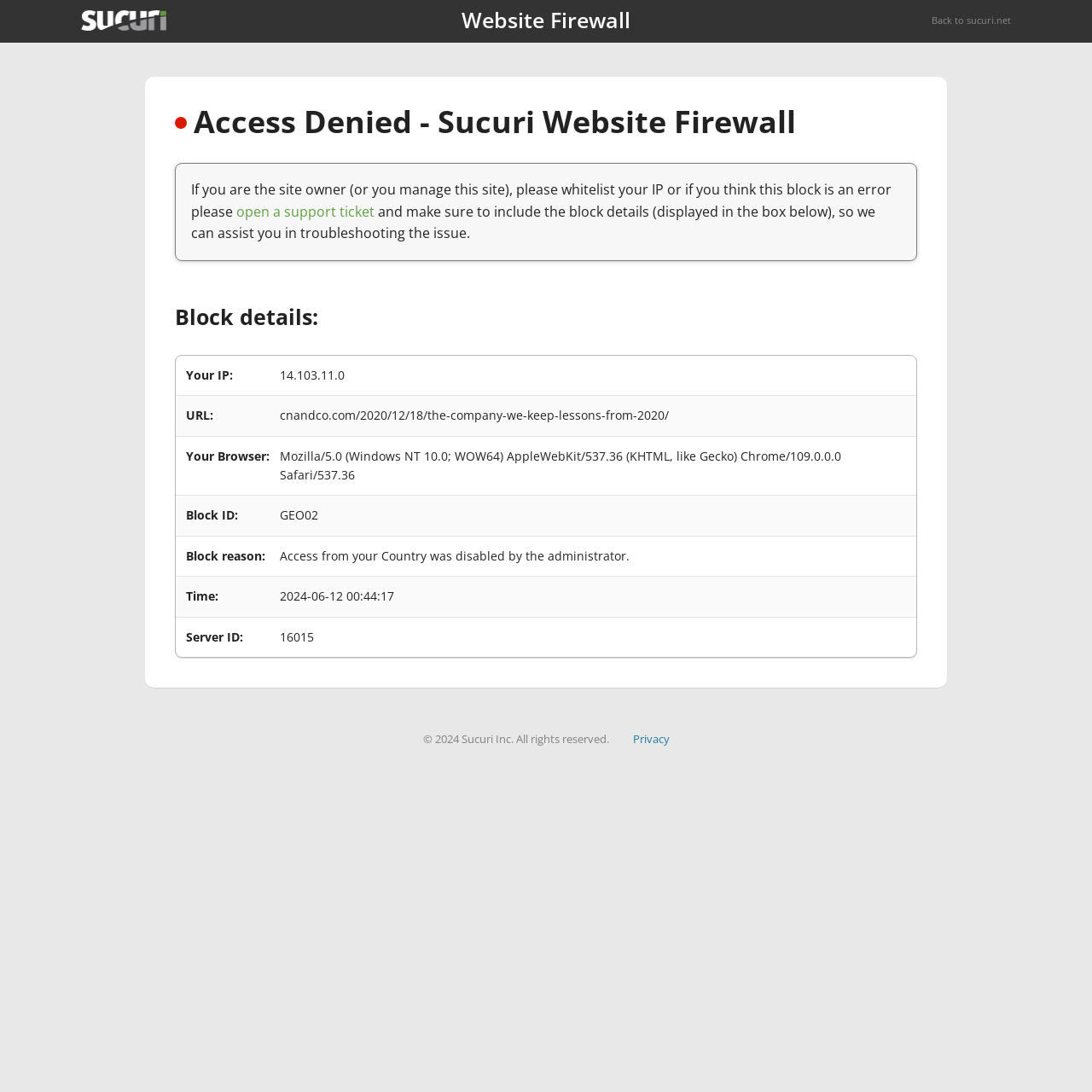Answer this question using a single word or a brief phrase:
What is the block reason?

Access from your Country was disabled by the administrator.